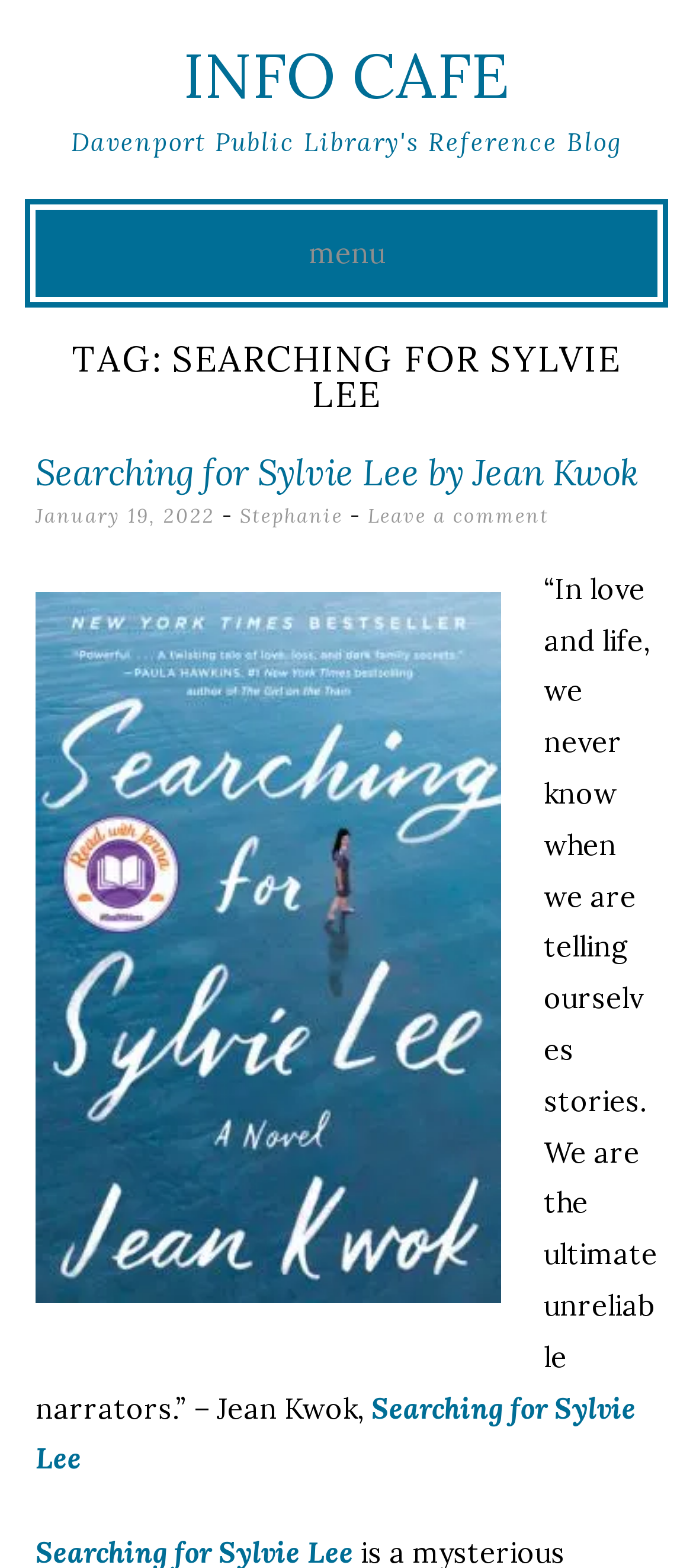Determine the bounding box for the described UI element: "Info Cafe".

[0.264, 0.023, 0.736, 0.074]